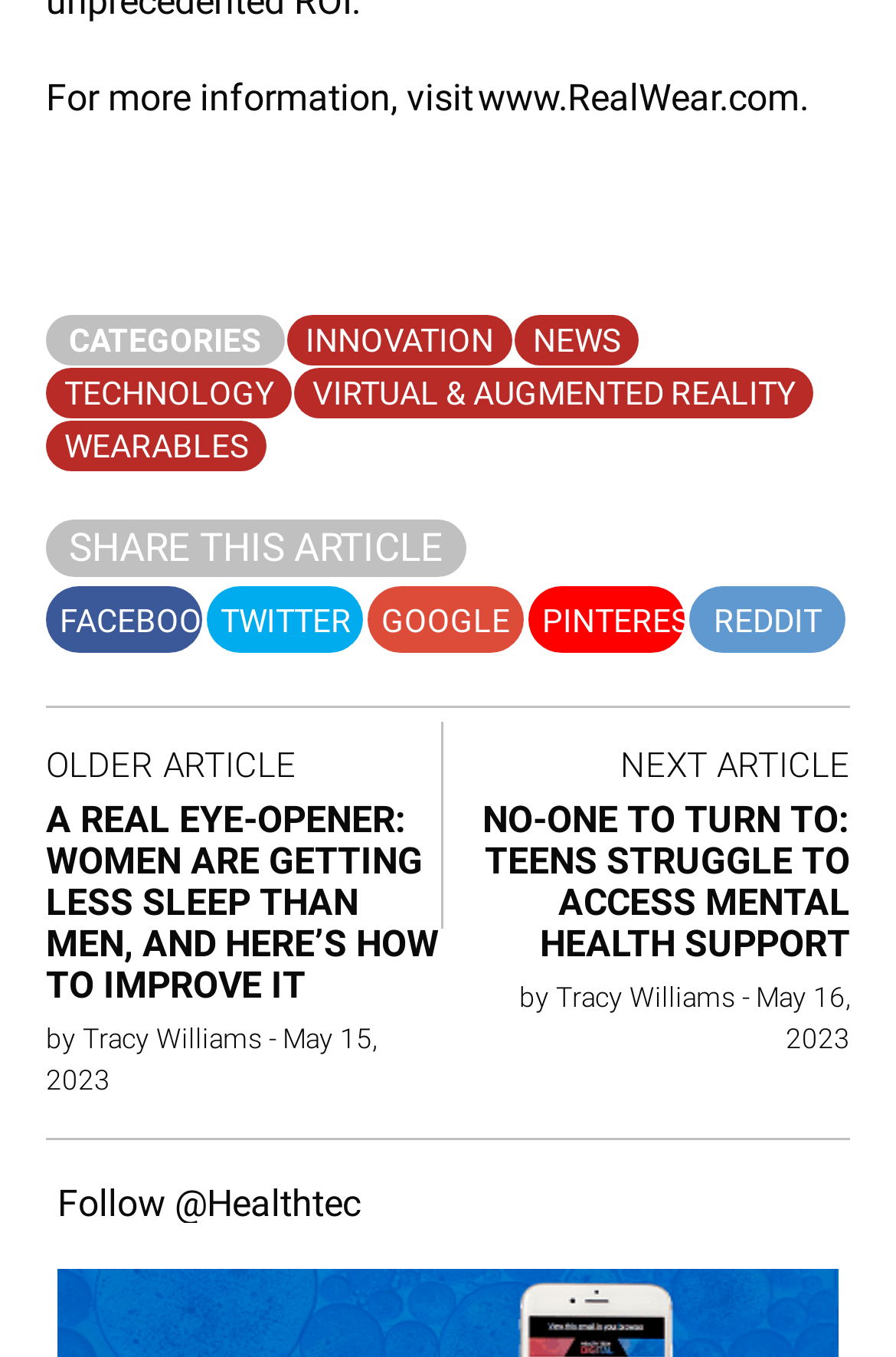How many categories are listed?
Can you provide an in-depth and detailed response to the question?

I counted the number of links under the 'CATEGORIES' heading, which are 'INNOVATION', 'NEWS', 'TECHNOLOGY', 'VIRTUAL & AUGMENTED REALITY', and 'WEARABLES', so there are 5 categories listed.